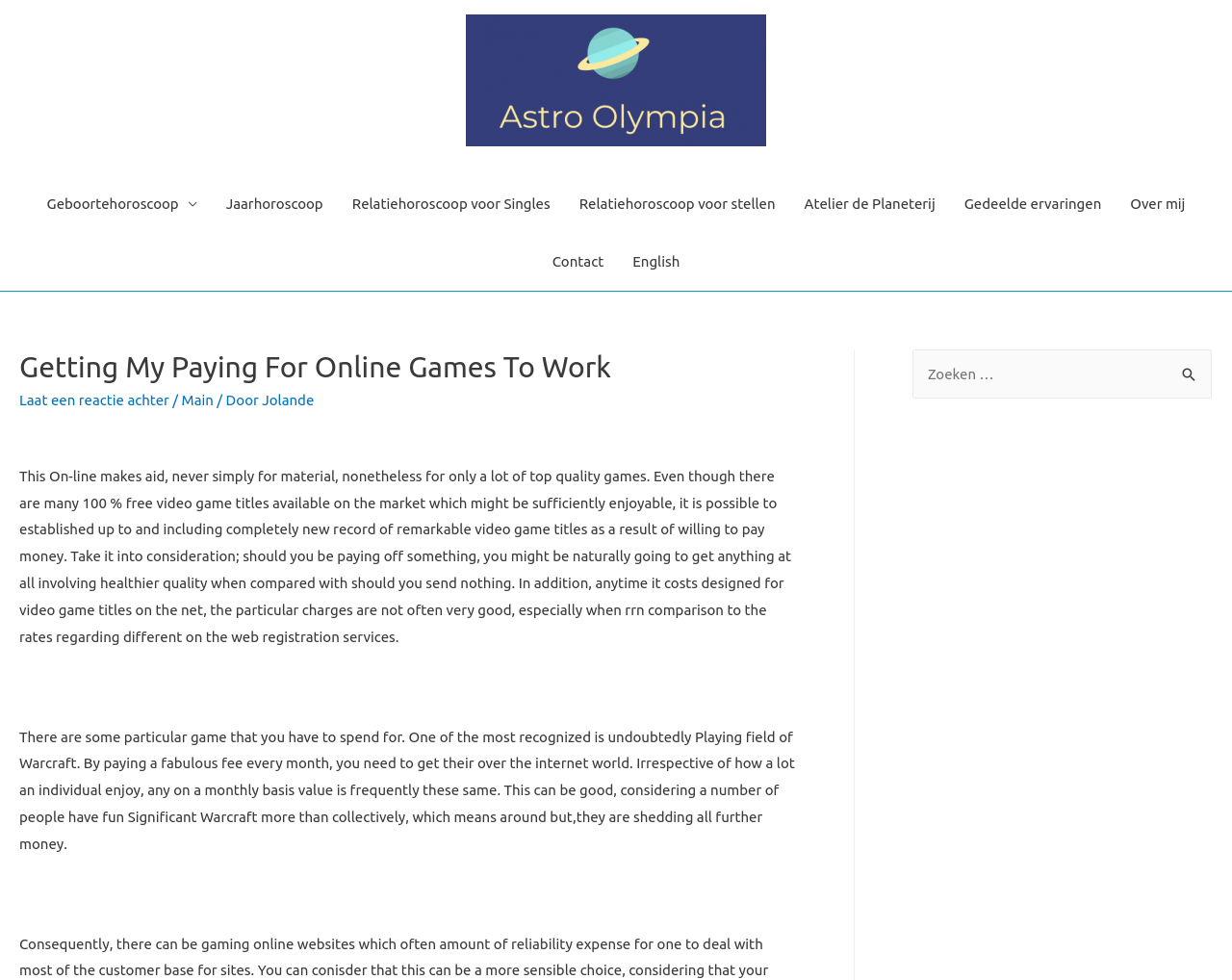Provide the bounding box coordinates for the UI element that is described by this text: "Main". The coordinates should be in the form of four float numbers between 0 and 1: [left, top, right, bottom].

[0.147, 0.4, 0.173, 0.417]